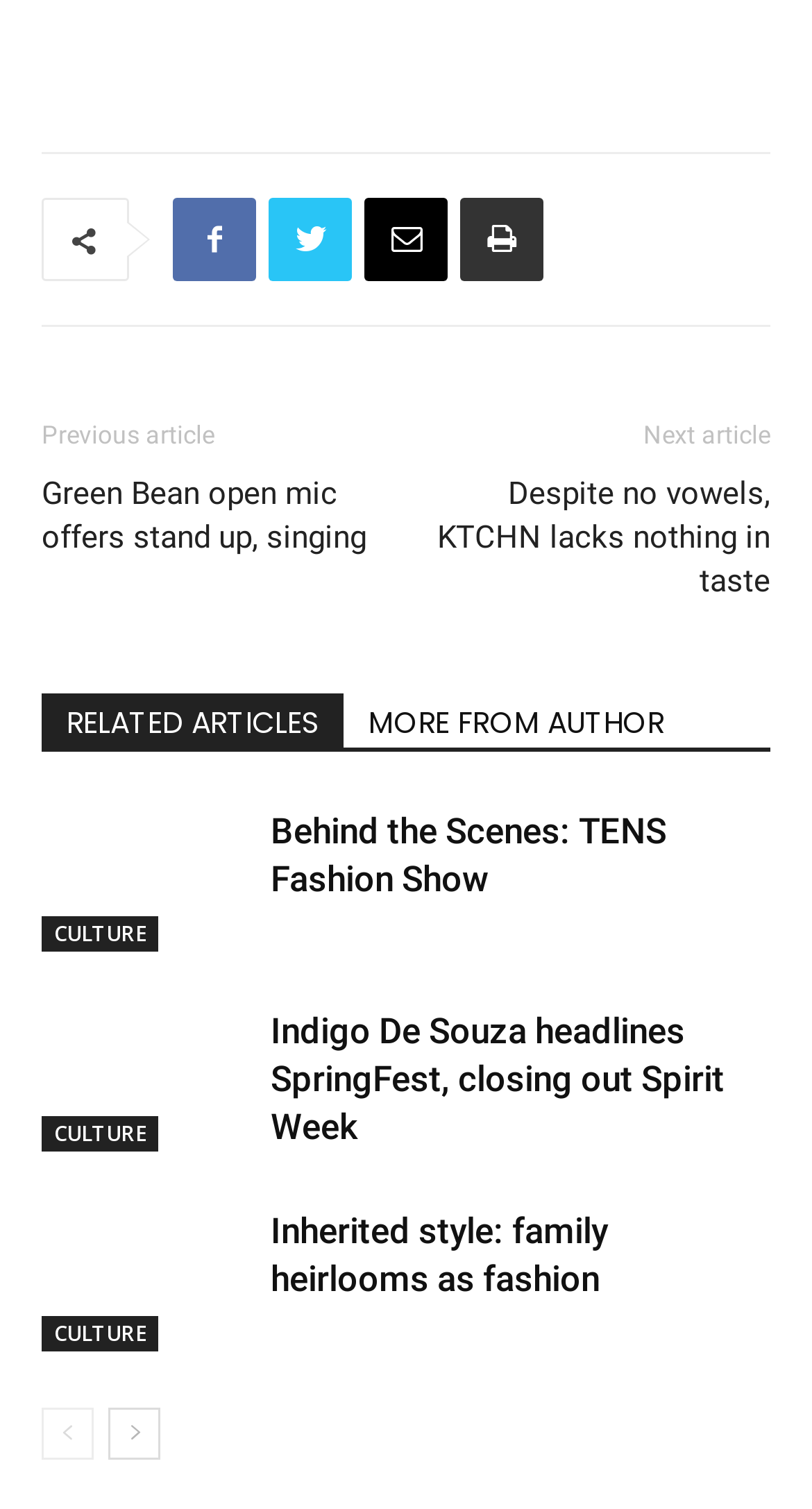Please identify the bounding box coordinates of the element I should click to complete this instruction: 'View the article about Green Bean open mic'. The coordinates should be given as four float numbers between 0 and 1, like this: [left, top, right, bottom].

[0.051, 0.313, 0.5, 0.371]